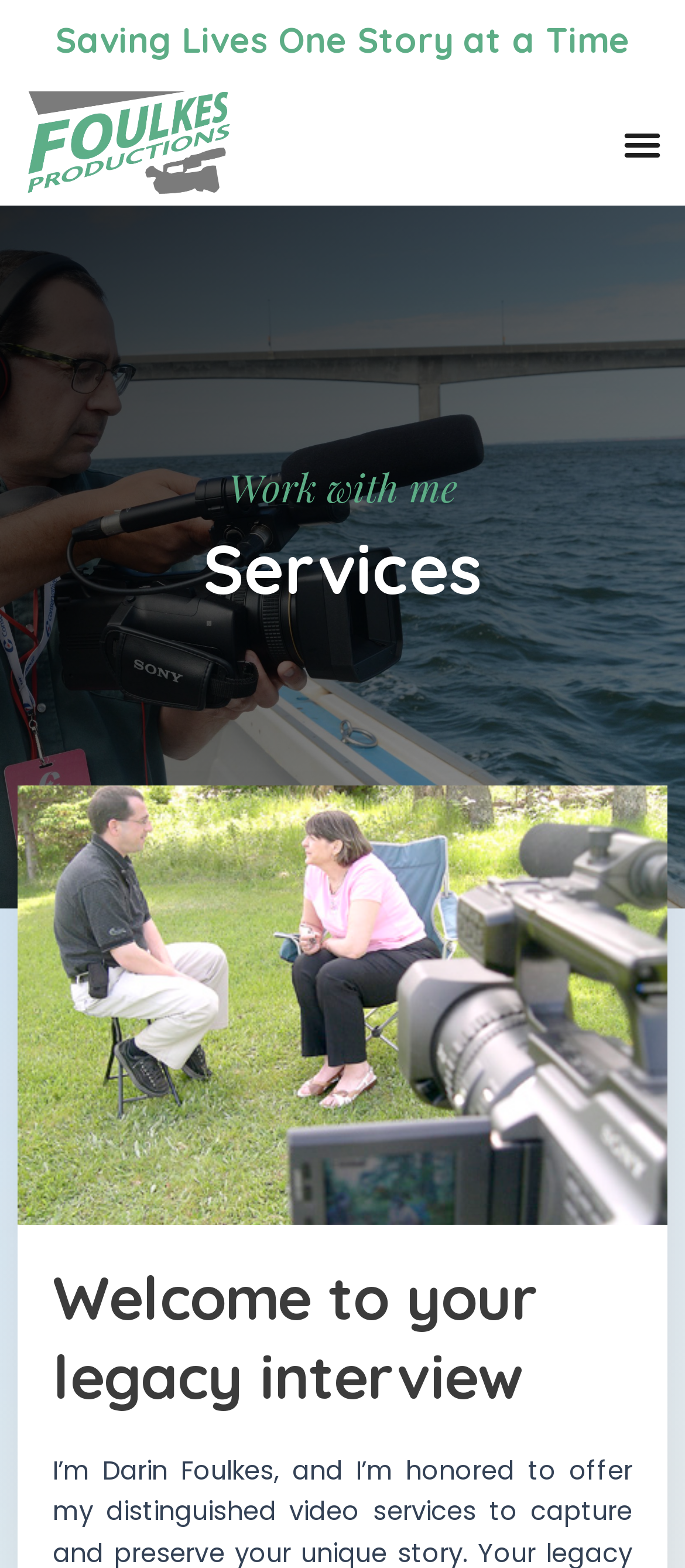Please provide a detailed answer to the question below by examining the image:
What is the name of the section that can be toggled?

The webpage has a button labeled 'Menu Toggle' which suggests that the section that can be toggled is the menu.